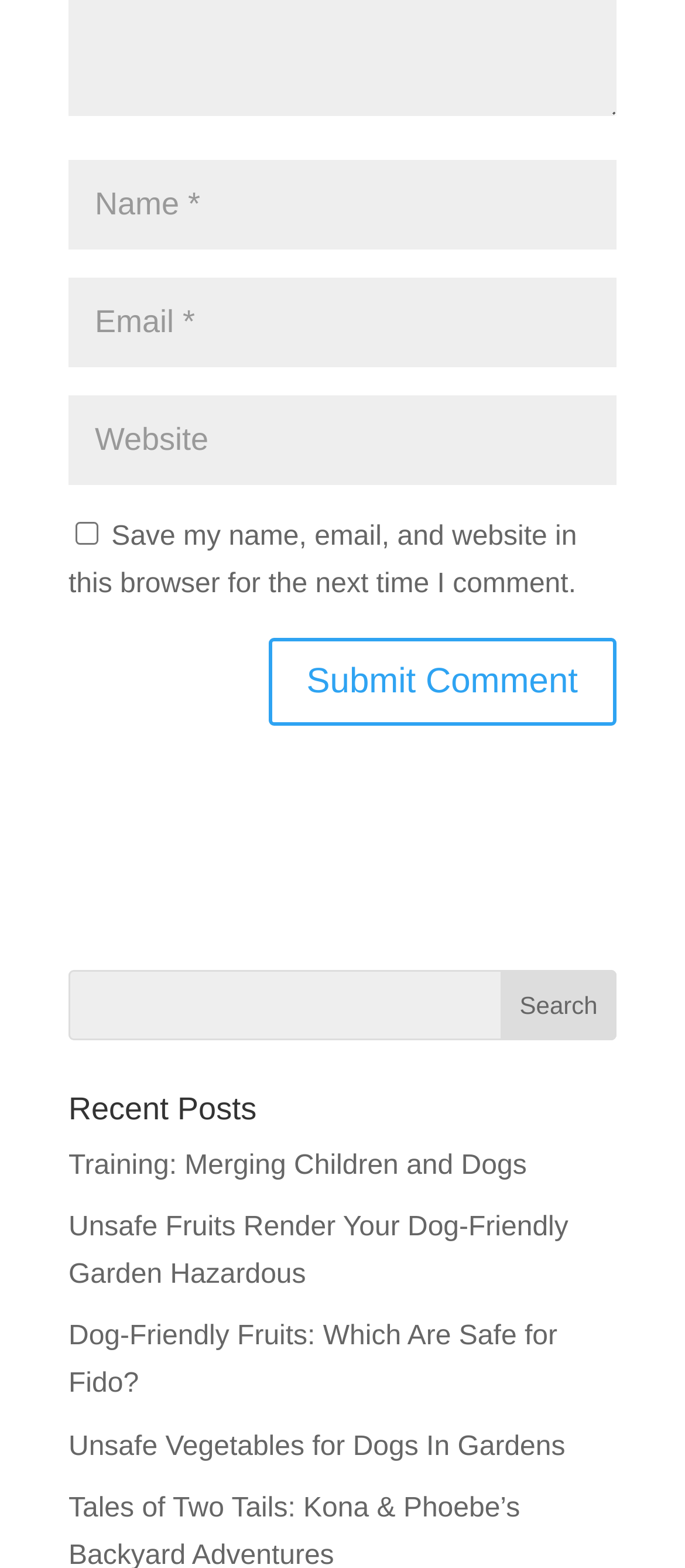Please locate the bounding box coordinates of the element that should be clicked to complete the given instruction: "Read the recent post 'Training: Merging Children and Dogs'".

[0.1, 0.734, 0.769, 0.753]